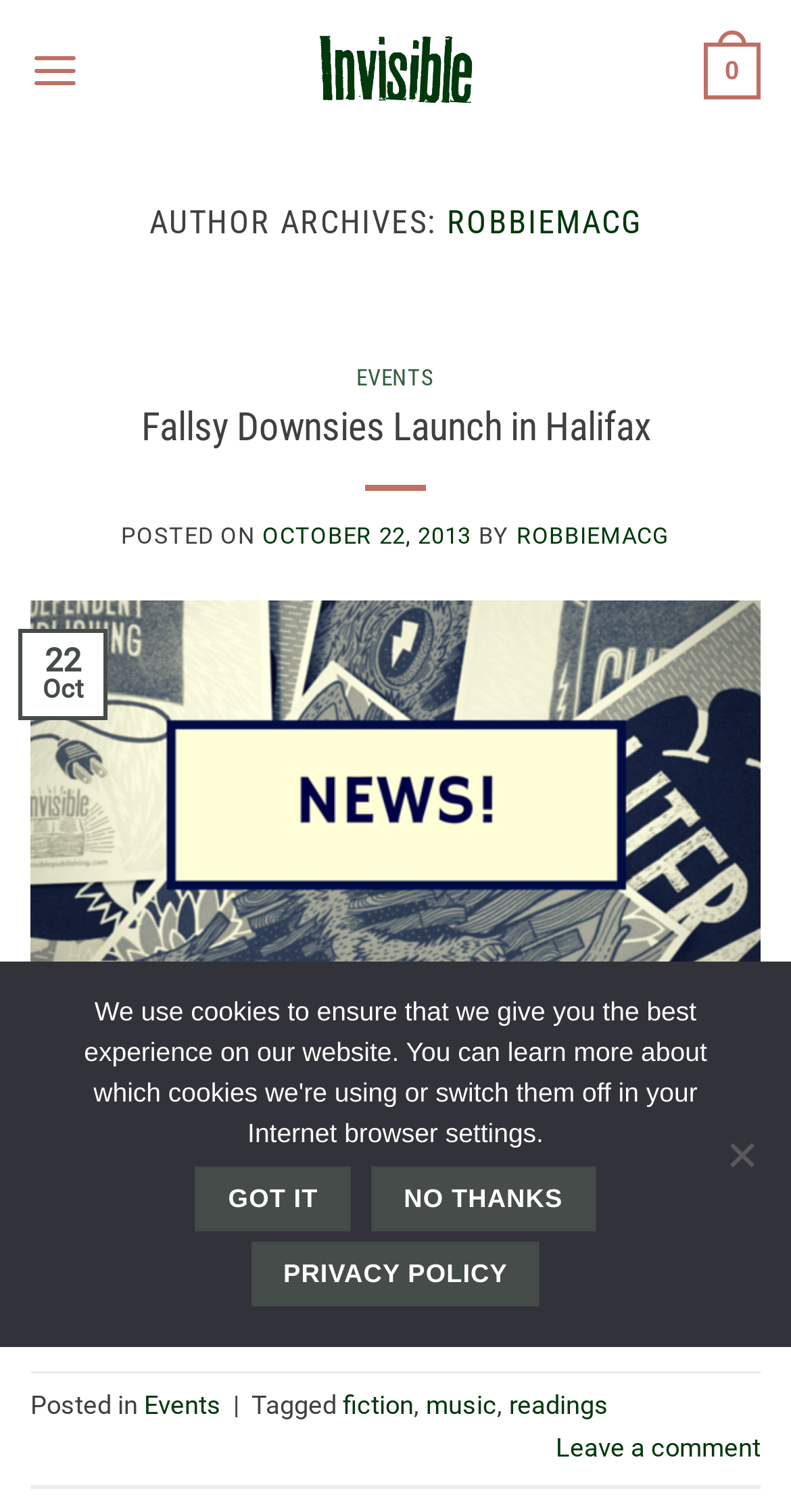What is the date of the event?
Please look at the screenshot and answer in one word or a short phrase.

OCTOBER 22, 2013